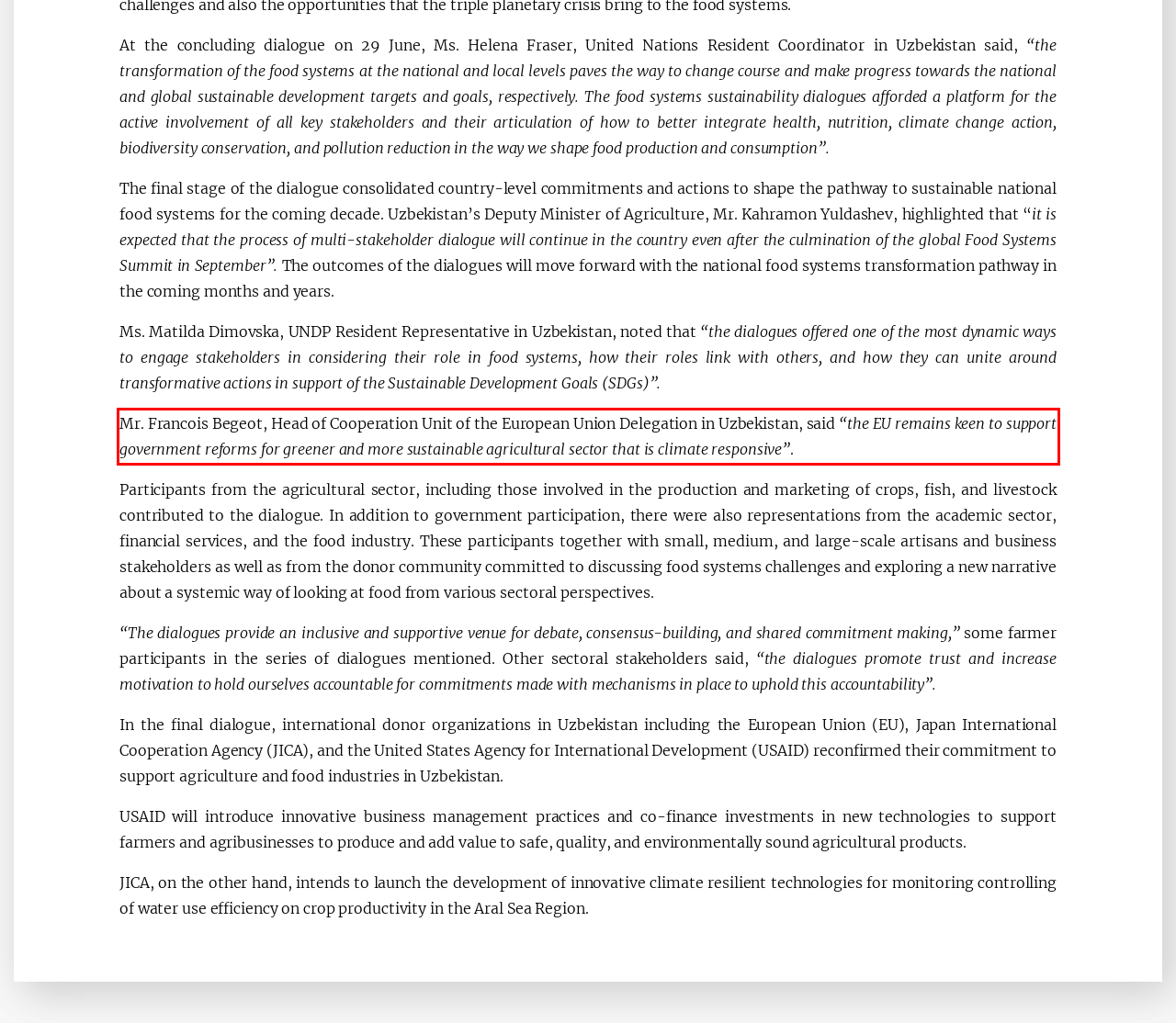Review the screenshot of the webpage and recognize the text inside the red rectangle bounding box. Provide the extracted text content.

Mr. Francois Begeot, Head of Cooperation Unit of the European Union Delegation in Uzbekistan, said “the EU remains keen to support government reforms for greener and more sustainable agricultural sector that is climate responsive”.